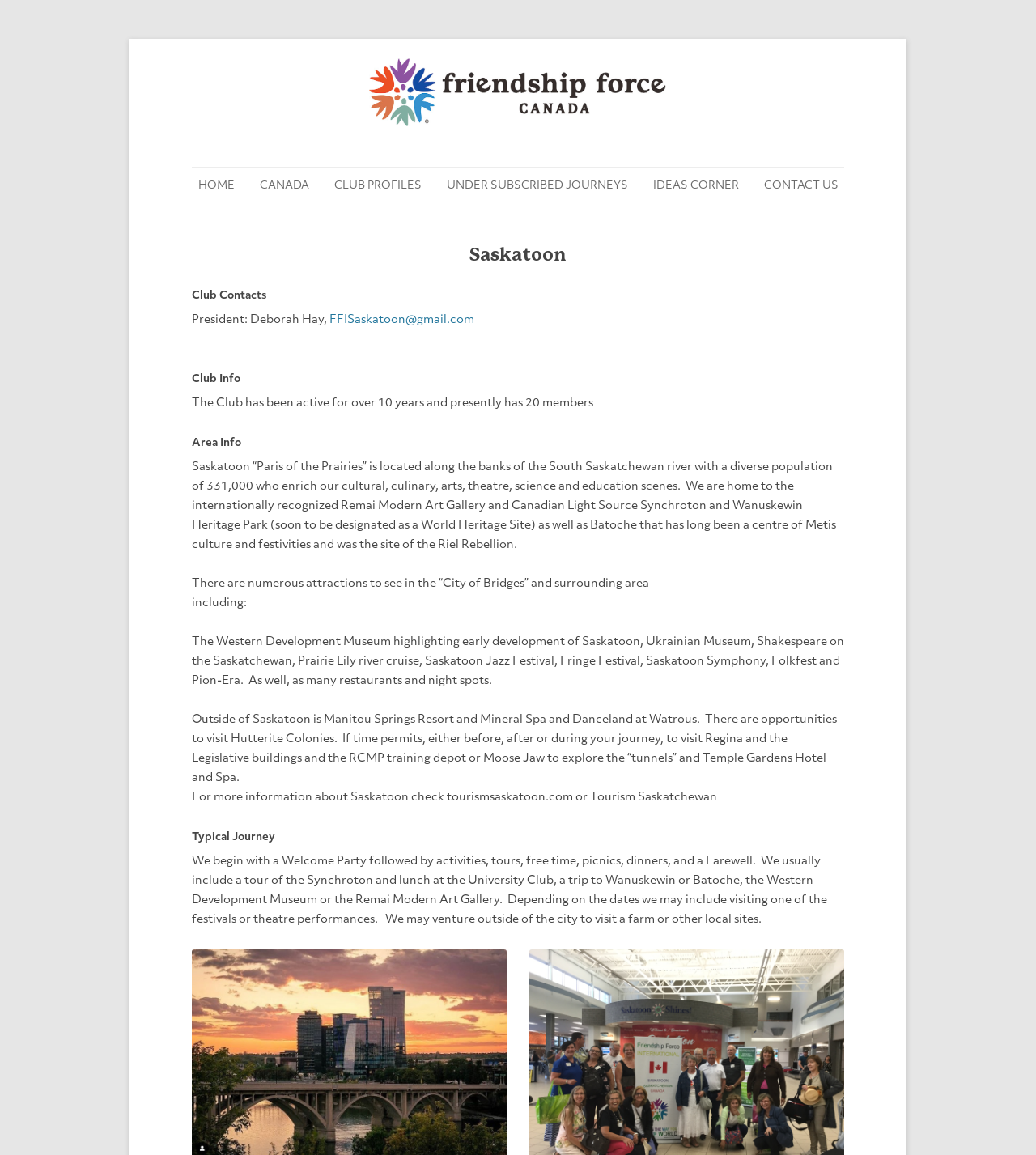Please specify the bounding box coordinates of the clickable region to carry out the following instruction: "Click the email link FFISaskatoon@gmail.com". The coordinates should be four float numbers between 0 and 1, in the format [left, top, right, bottom].

[0.318, 0.272, 0.458, 0.282]